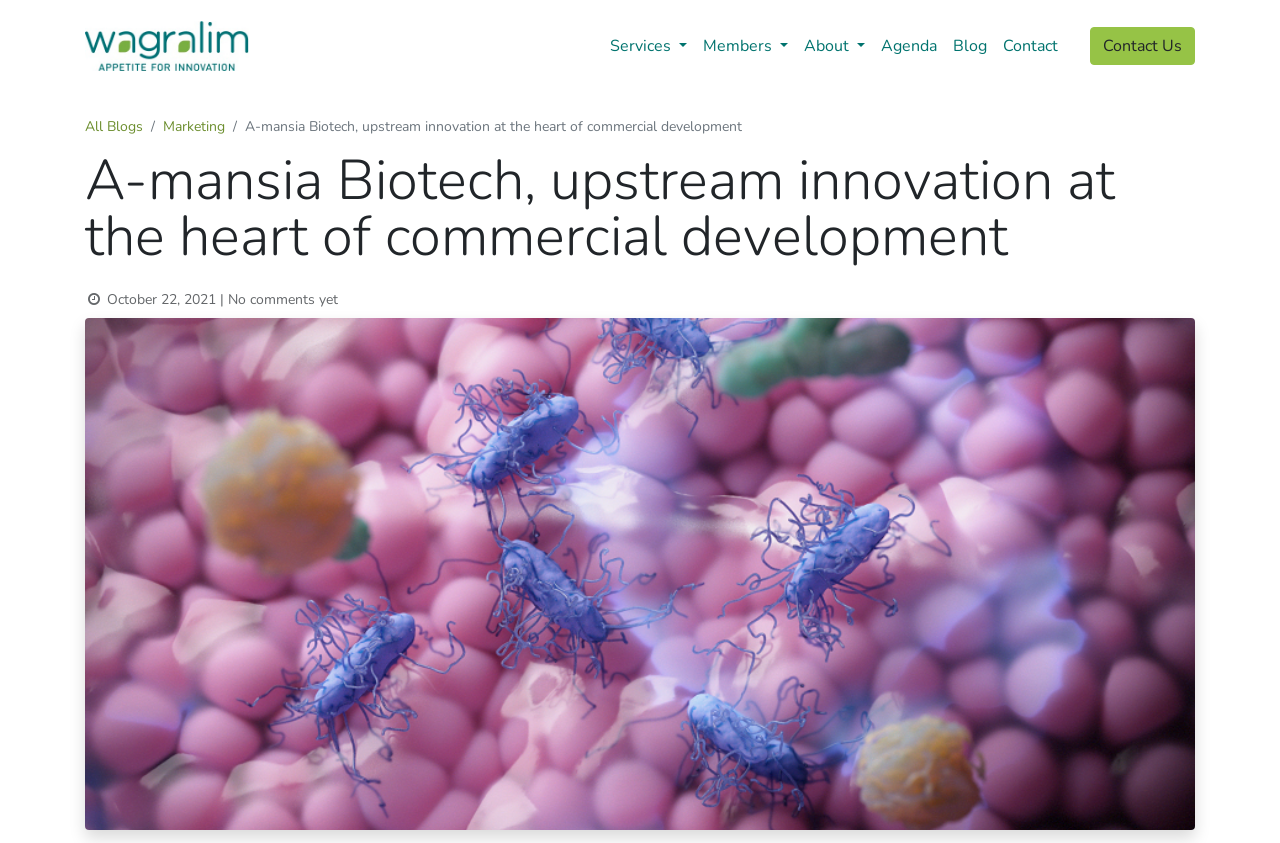Find the bounding box coordinates for the area you need to click to carry out the instruction: "View About page". The coordinates should be four float numbers between 0 and 1, indicated as [left, top, right, bottom].

[0.622, 0.031, 0.682, 0.078]